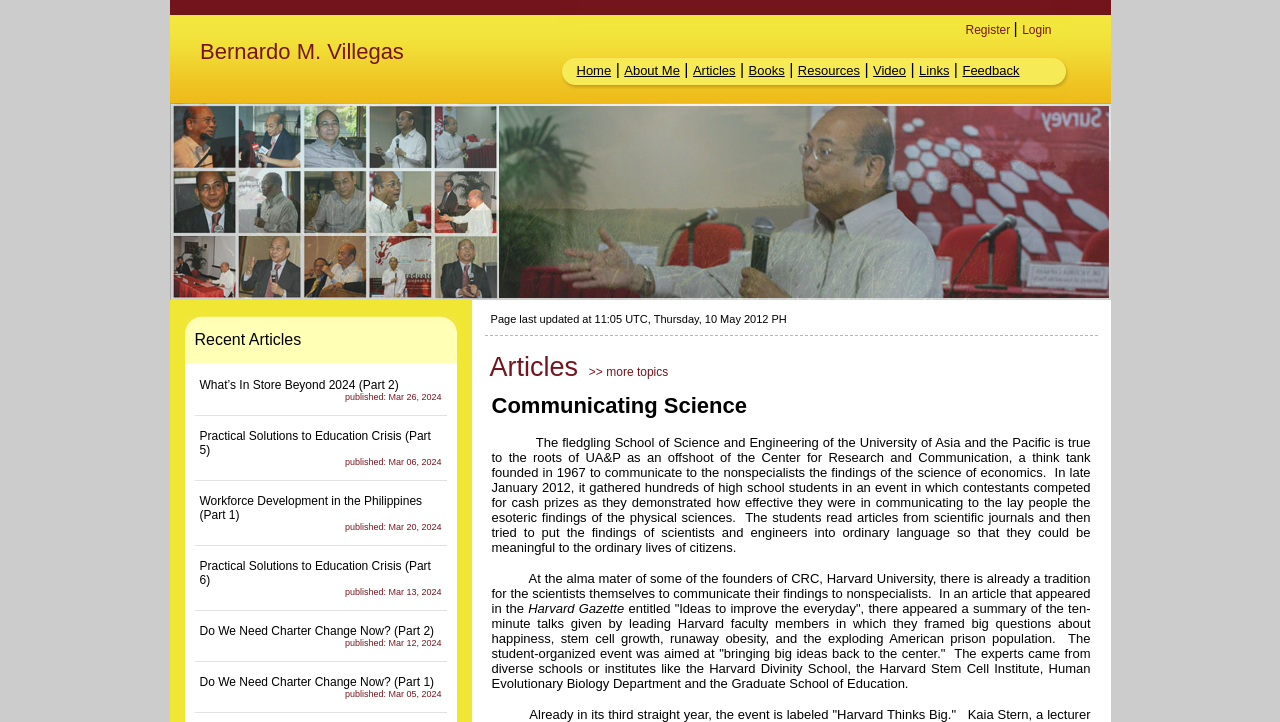Extract the bounding box coordinates of the UI element described: "Resources". Provide the coordinates in the format [left, top, right, bottom] with values ranging from 0 to 1.

[0.623, 0.087, 0.672, 0.108]